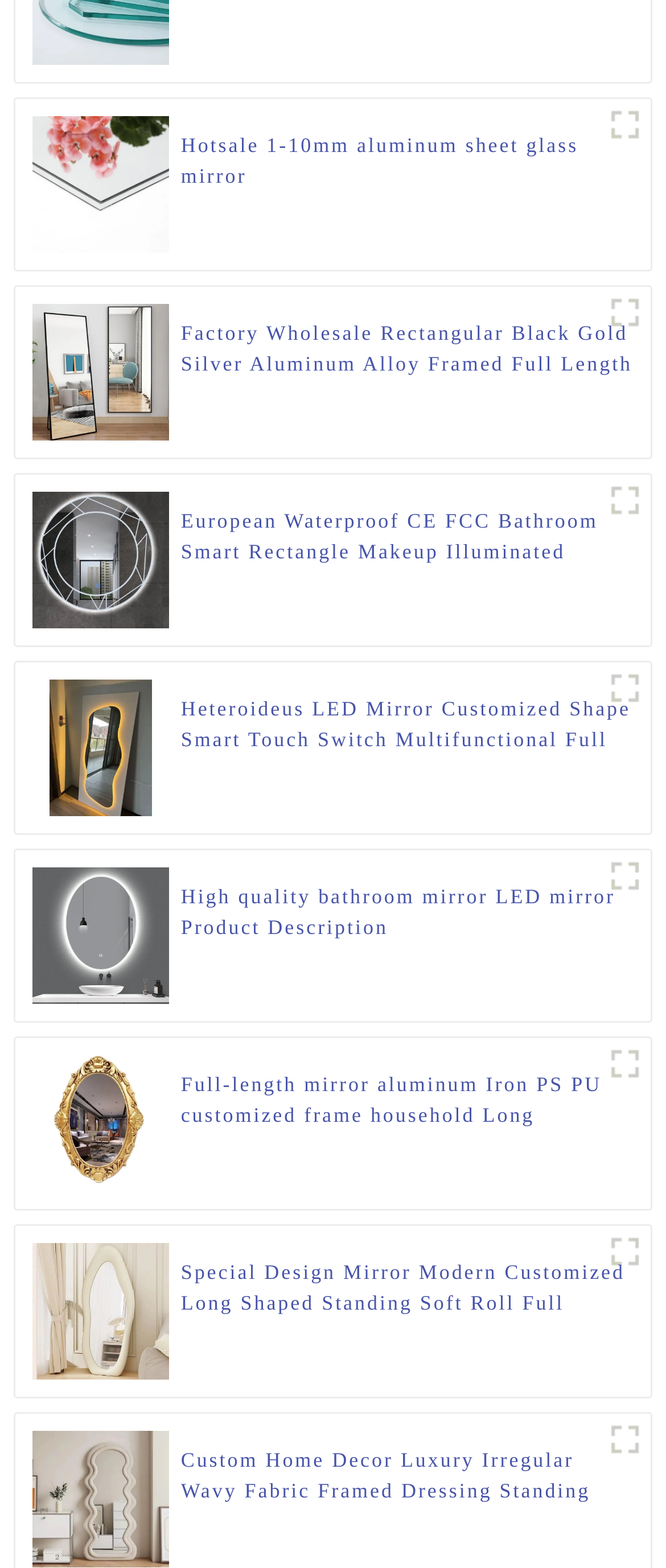What is the material of the frame in the ninth figure?
Look at the image and provide a short answer using one word or a phrase.

Aluminum Iron PS PU